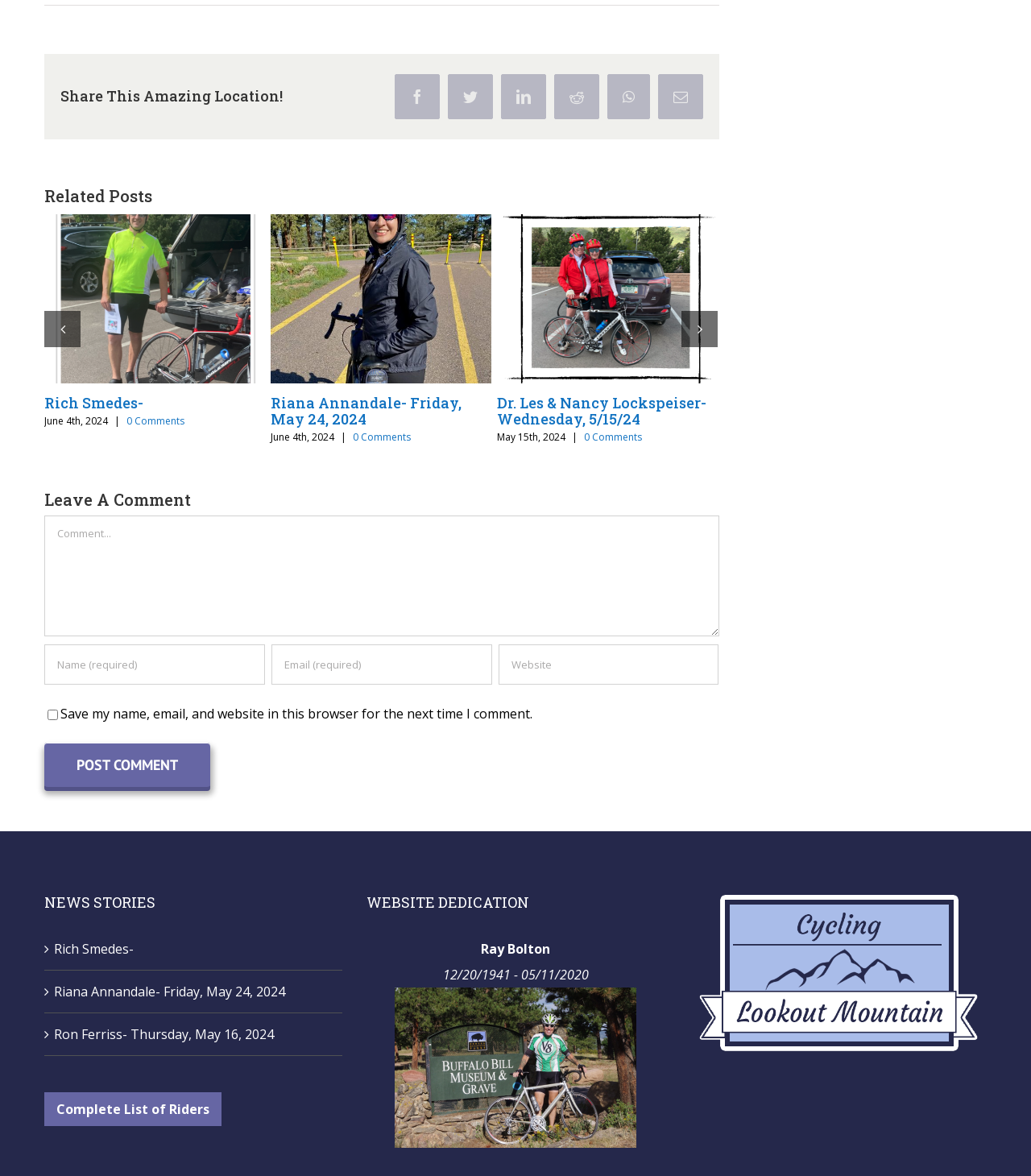Indicate the bounding box coordinates of the element that must be clicked to execute the instruction: "Contact the HR department". The coordinates should be given as four float numbers between 0 and 1, i.e., [left, top, right, bottom].

None